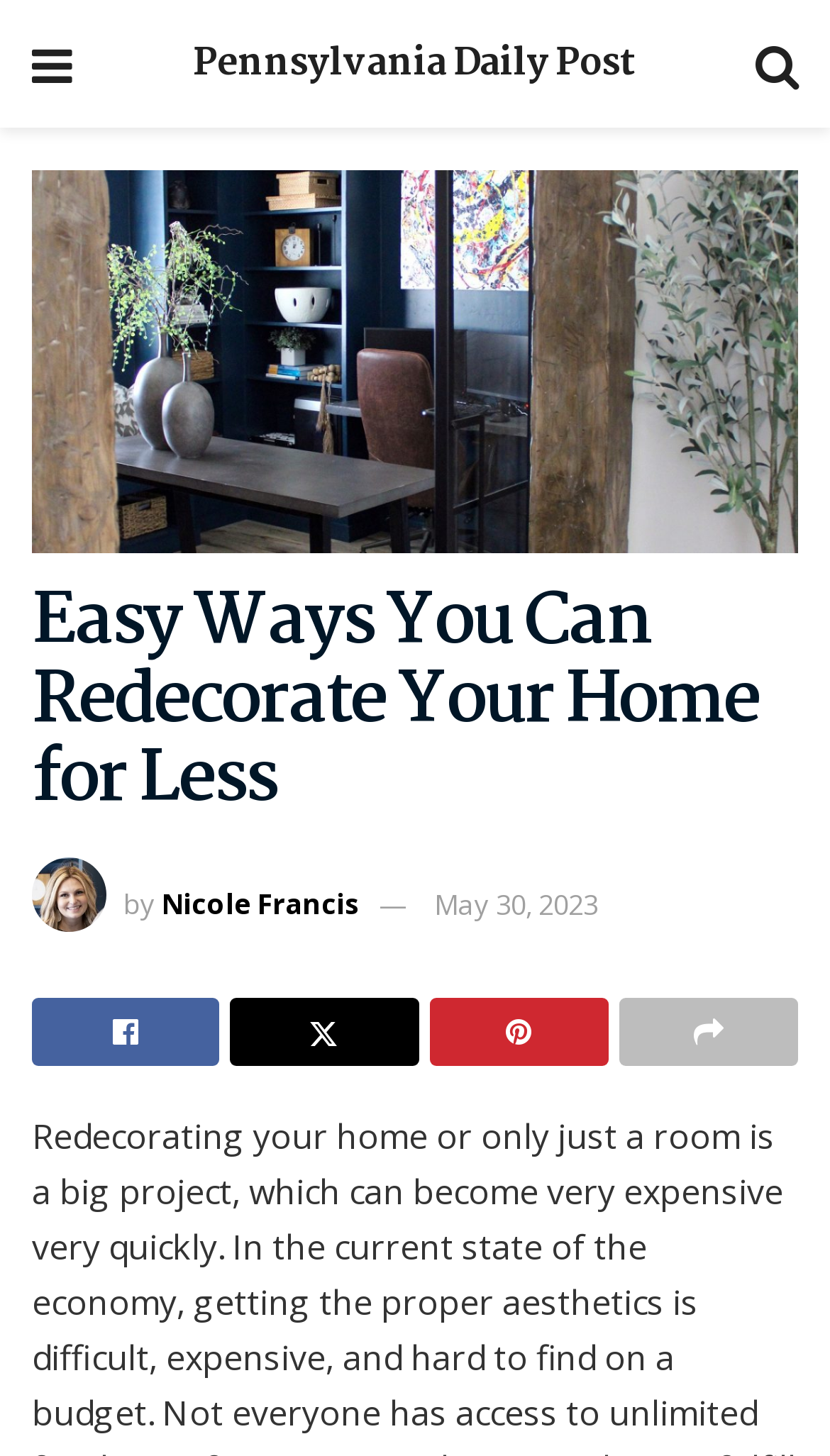Given the content of the image, can you provide a detailed answer to the question?
How many social media sharing buttons are there?

I counted the number of social media sharing buttons by looking at the icons at the bottom of the article, which include Facebook, Twitter, and two other platforms.